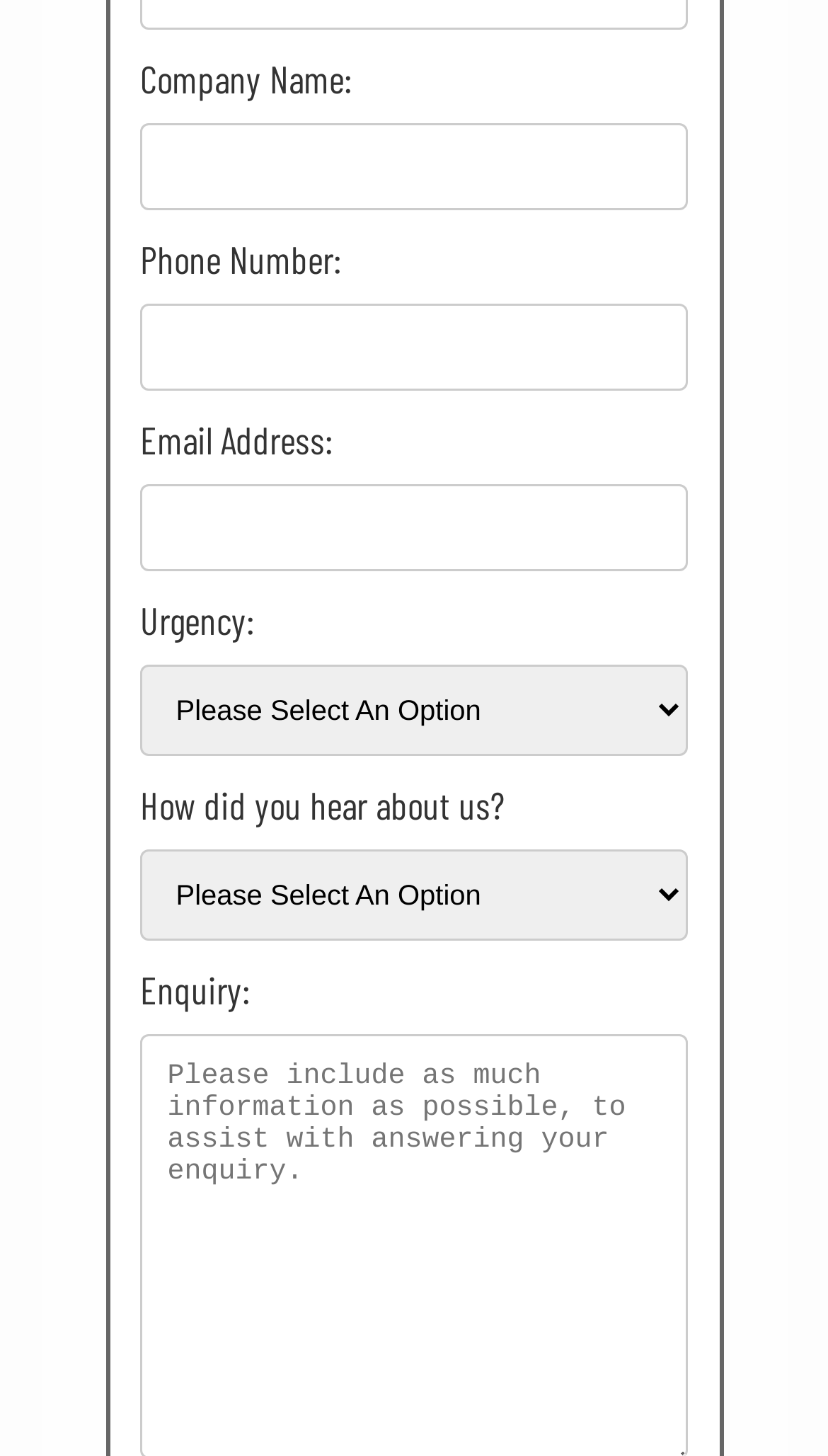Please study the image and answer the question comprehensively:
What is the purpose of the 'Urgency:' field?

The 'Urgency:' field is a combobox element, which suggests that it is a dropdown menu allowing the user to select from a list of options. The label 'Urgency:' implies that the user is expected to choose a level of urgency for their enquiry.